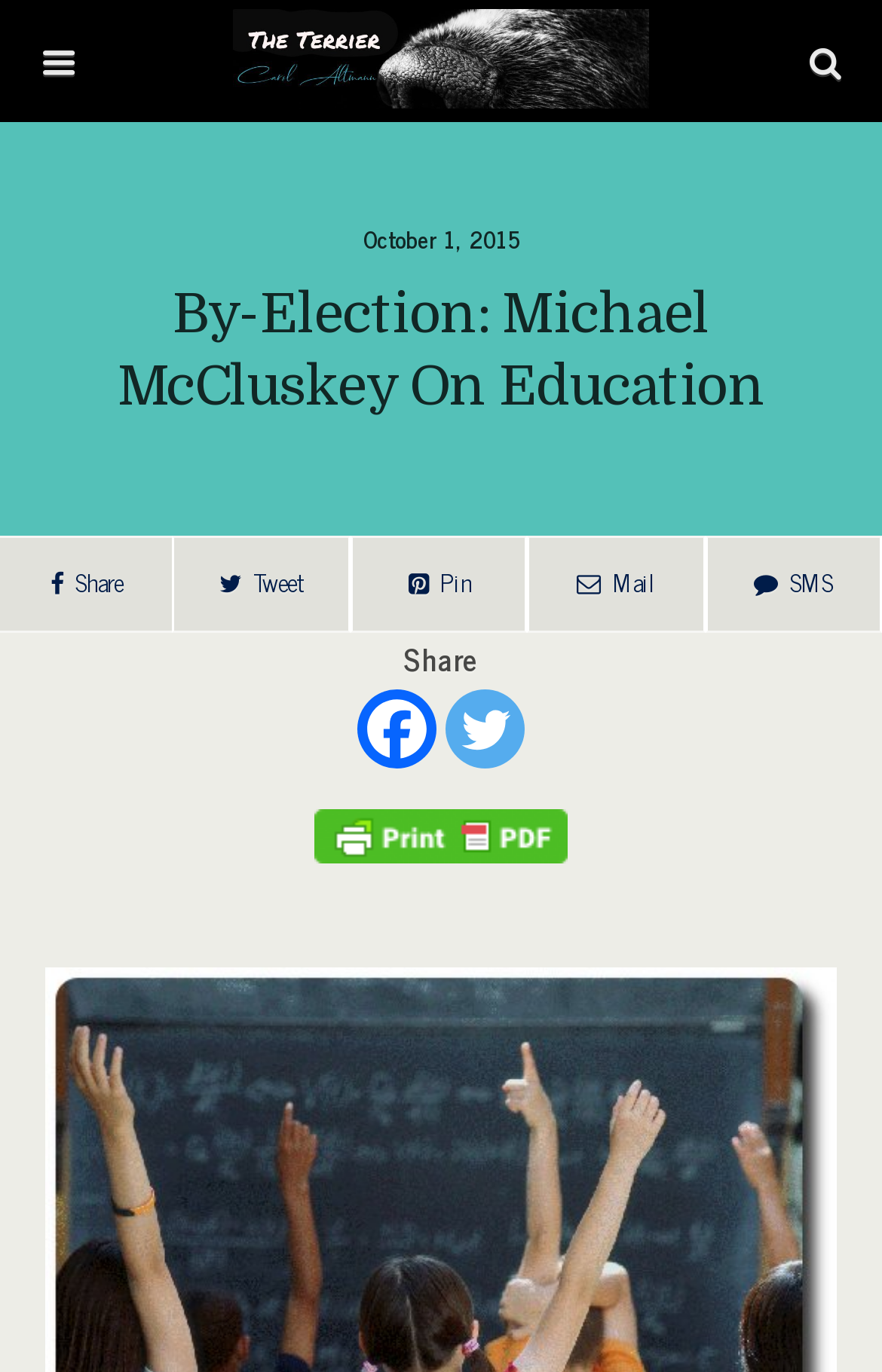Based on the element description title="Printer Friendly, PDF & Email", identify the bounding box coordinates for the UI element. The coordinates should be in the format (top-left x, top-left y, bottom-right x, bottom-right y) and within the 0 to 1 range.

[0.356, 0.565, 0.644, 0.654]